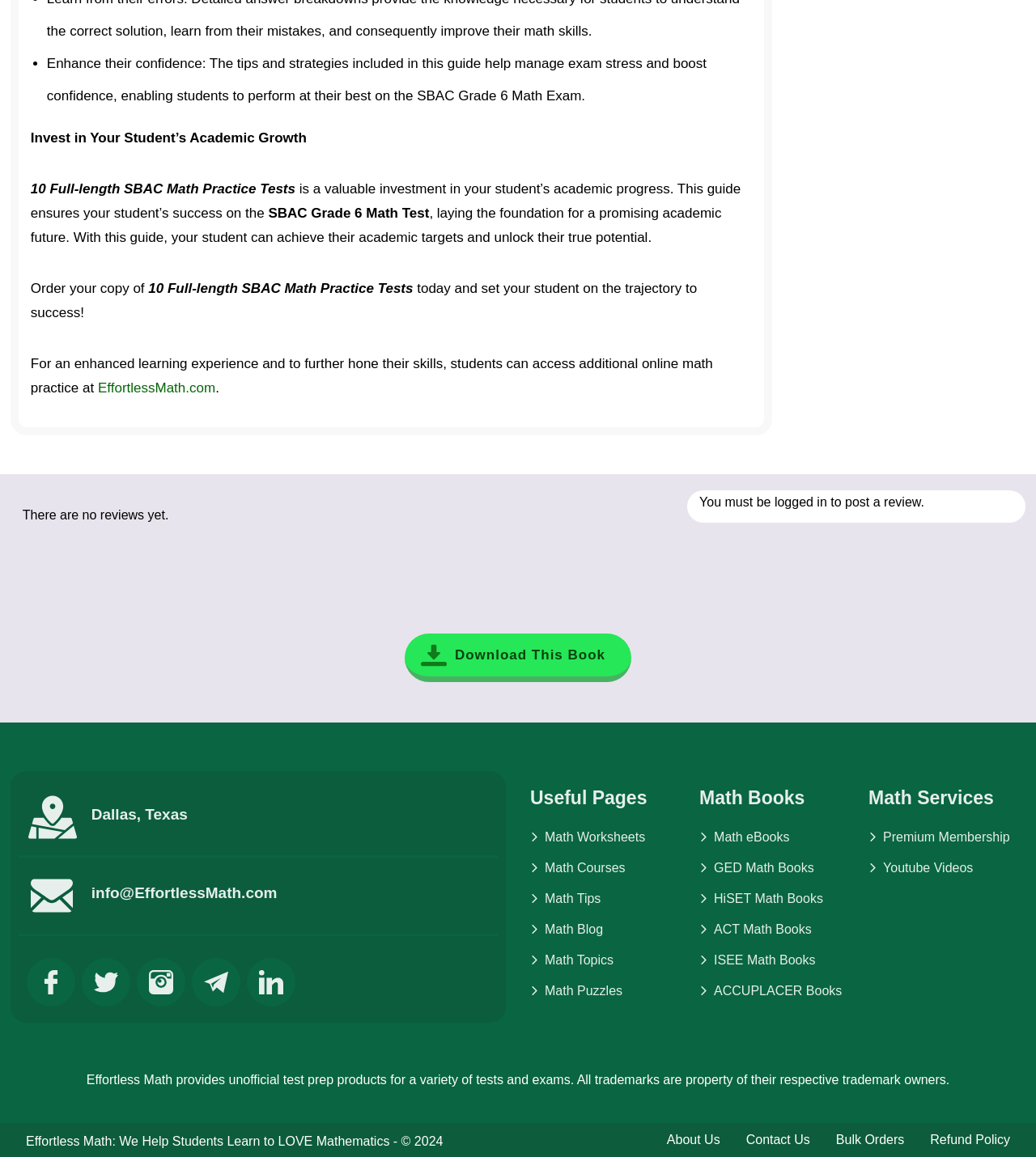Based on the element description: "Math Blog", identify the UI element and provide its bounding box coordinates. Use four float numbers between 0 and 1, [left, top, right, bottom].

[0.512, 0.797, 0.652, 0.81]